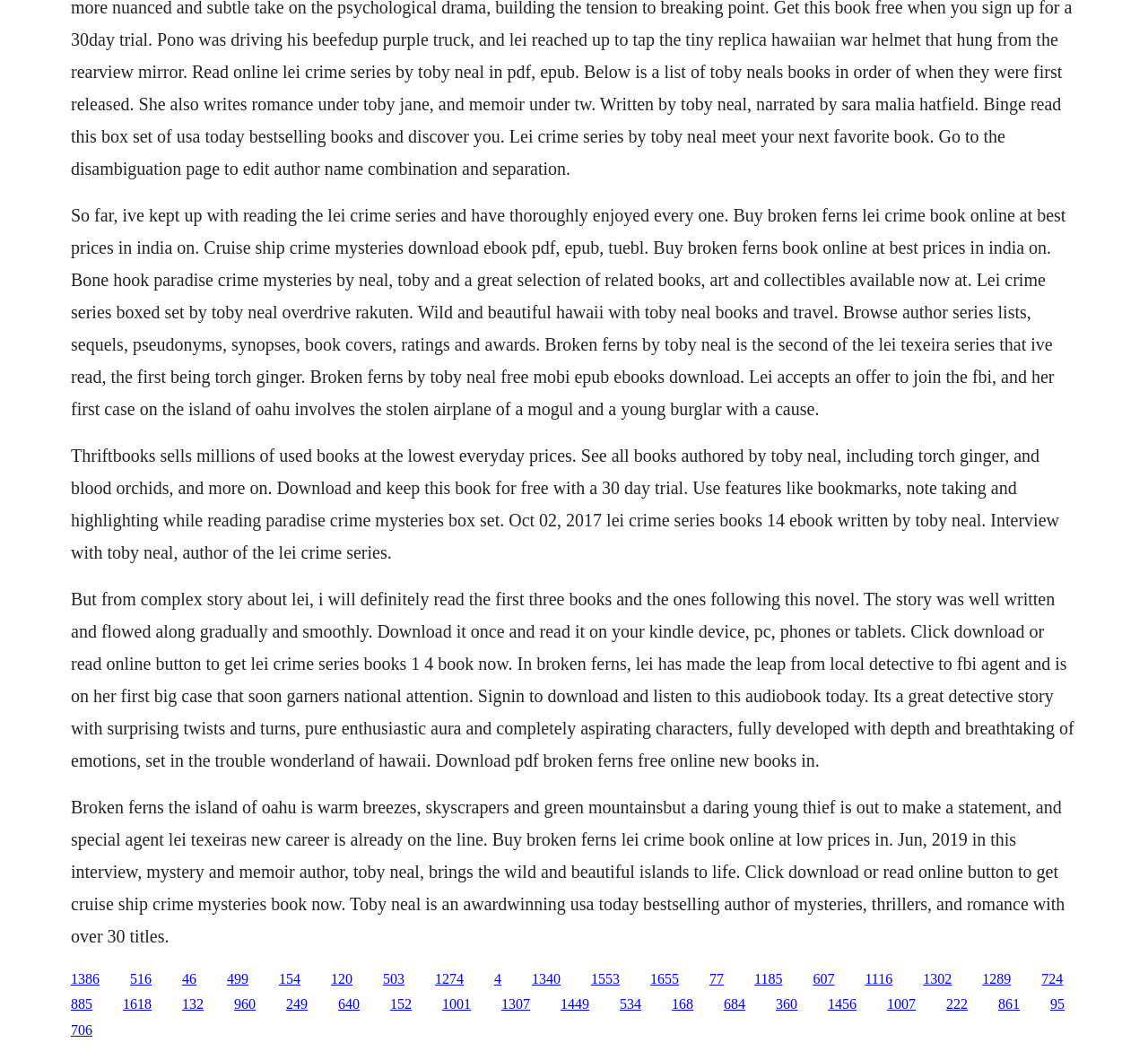Please determine the bounding box coordinates of the element to click on in order to accomplish the following task: "Download the Lei Crime Series Books 1-4 eBook". Ensure the coordinates are four float numbers ranging from 0 to 1, i.e., [left, top, right, bottom].

[0.062, 0.56, 0.936, 0.733]